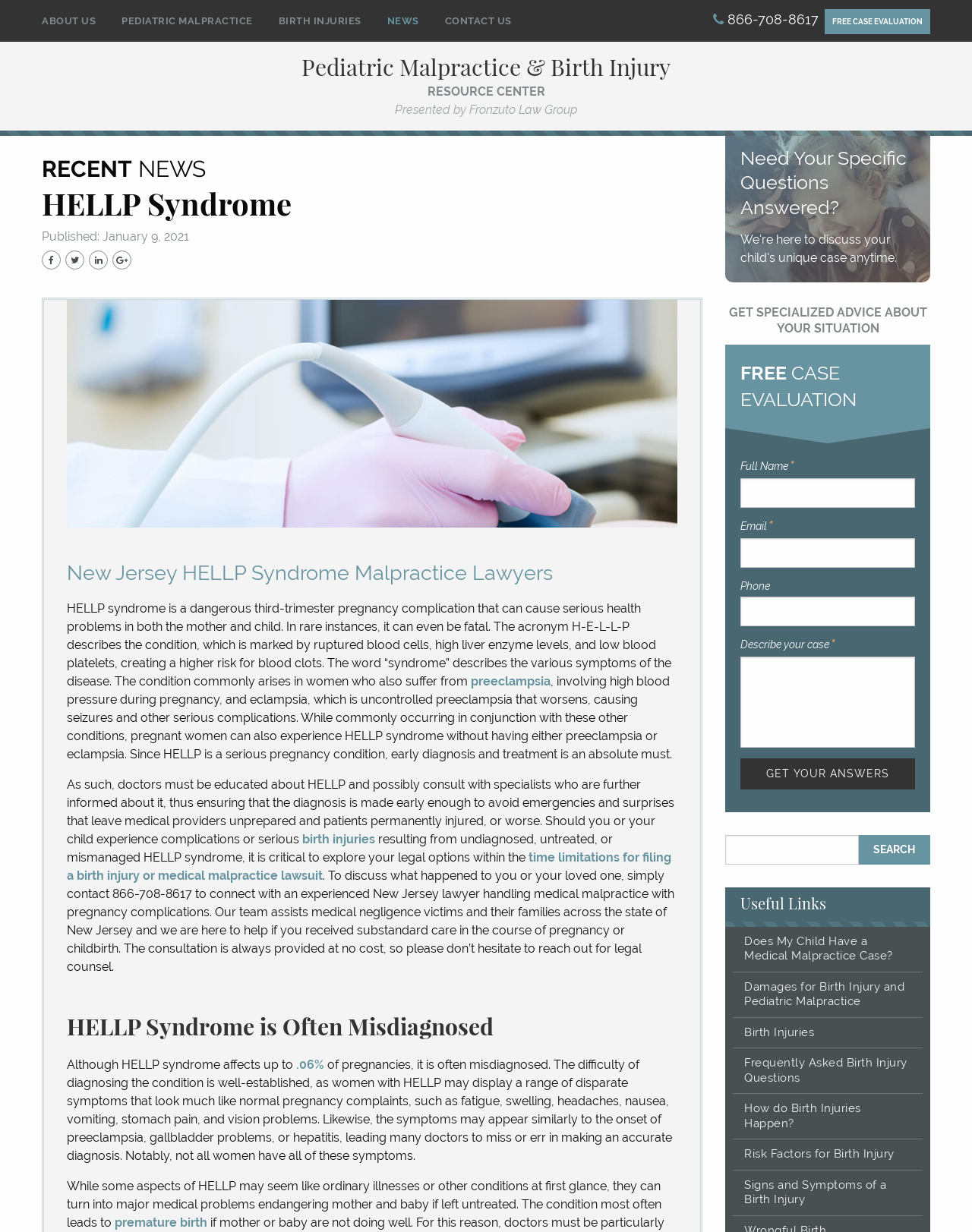Select the bounding box coordinates of the element I need to click to carry out the following instruction: "Call the phone number for a free consultation".

[0.734, 0.007, 0.842, 0.025]